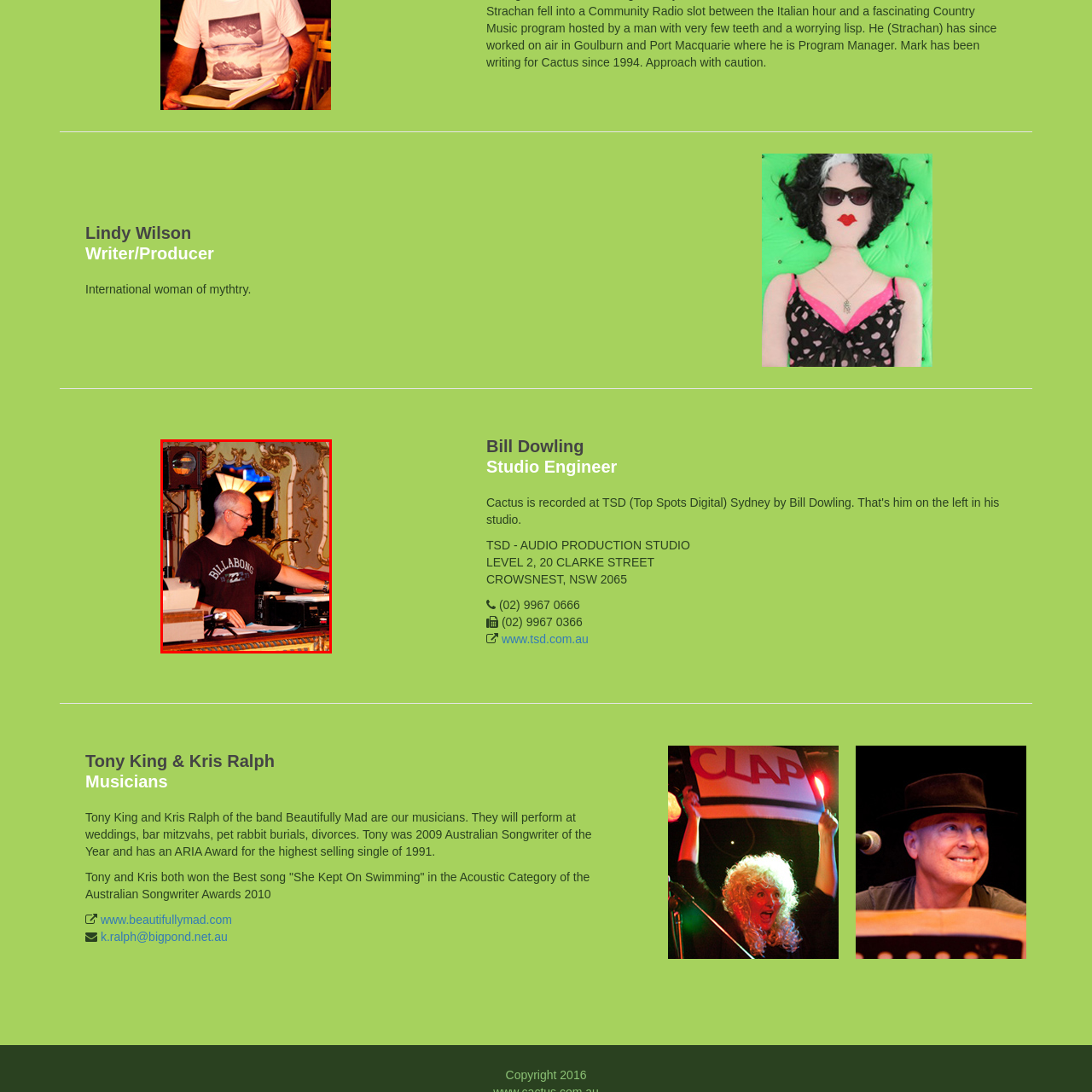Concentrate on the image inside the red border and answer the question in one word or phrase: 
What is Bill's expression?

Focused